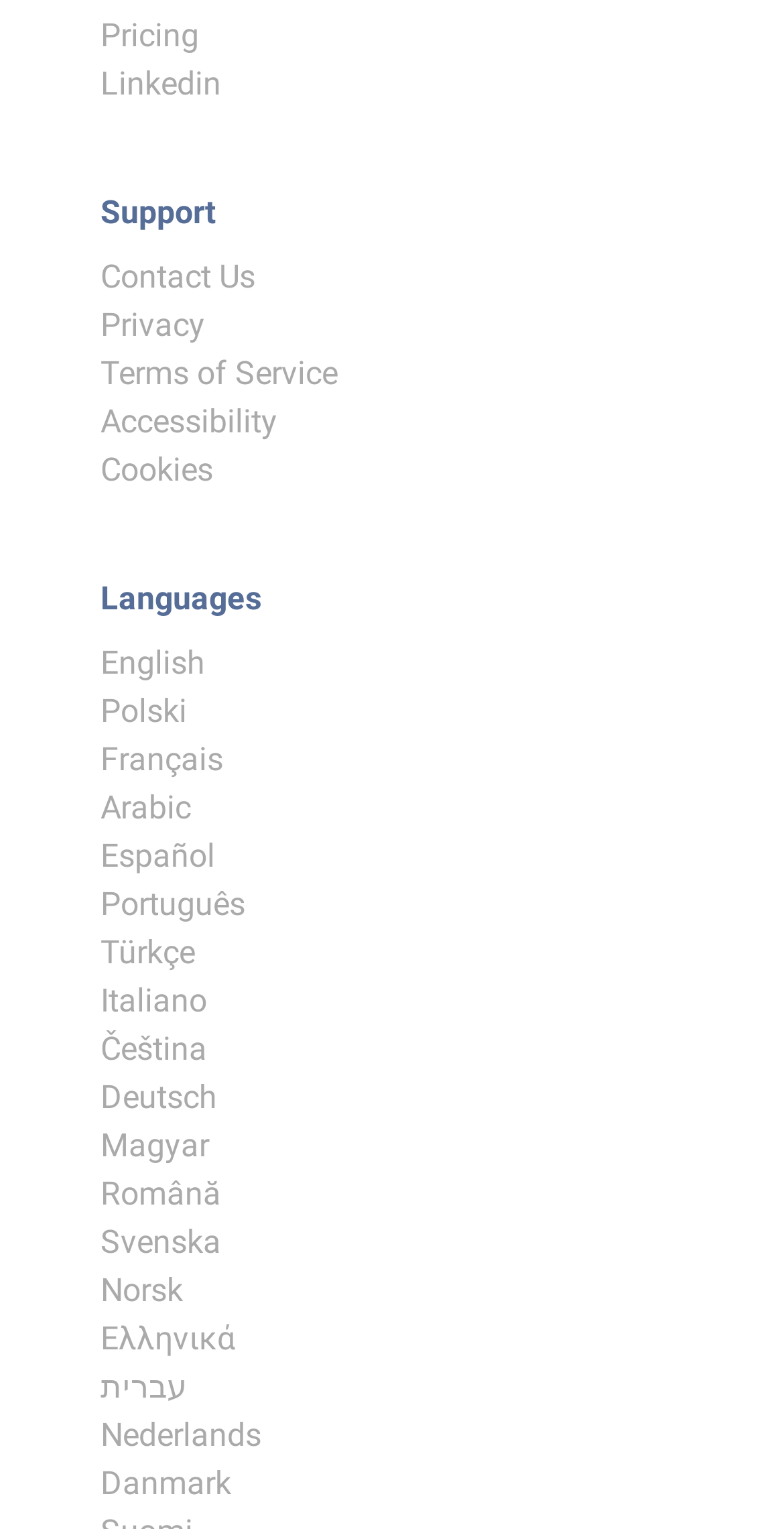Please find the bounding box coordinates of the section that needs to be clicked to achieve this instruction: "Click on Pricing".

[0.128, 0.011, 0.254, 0.036]